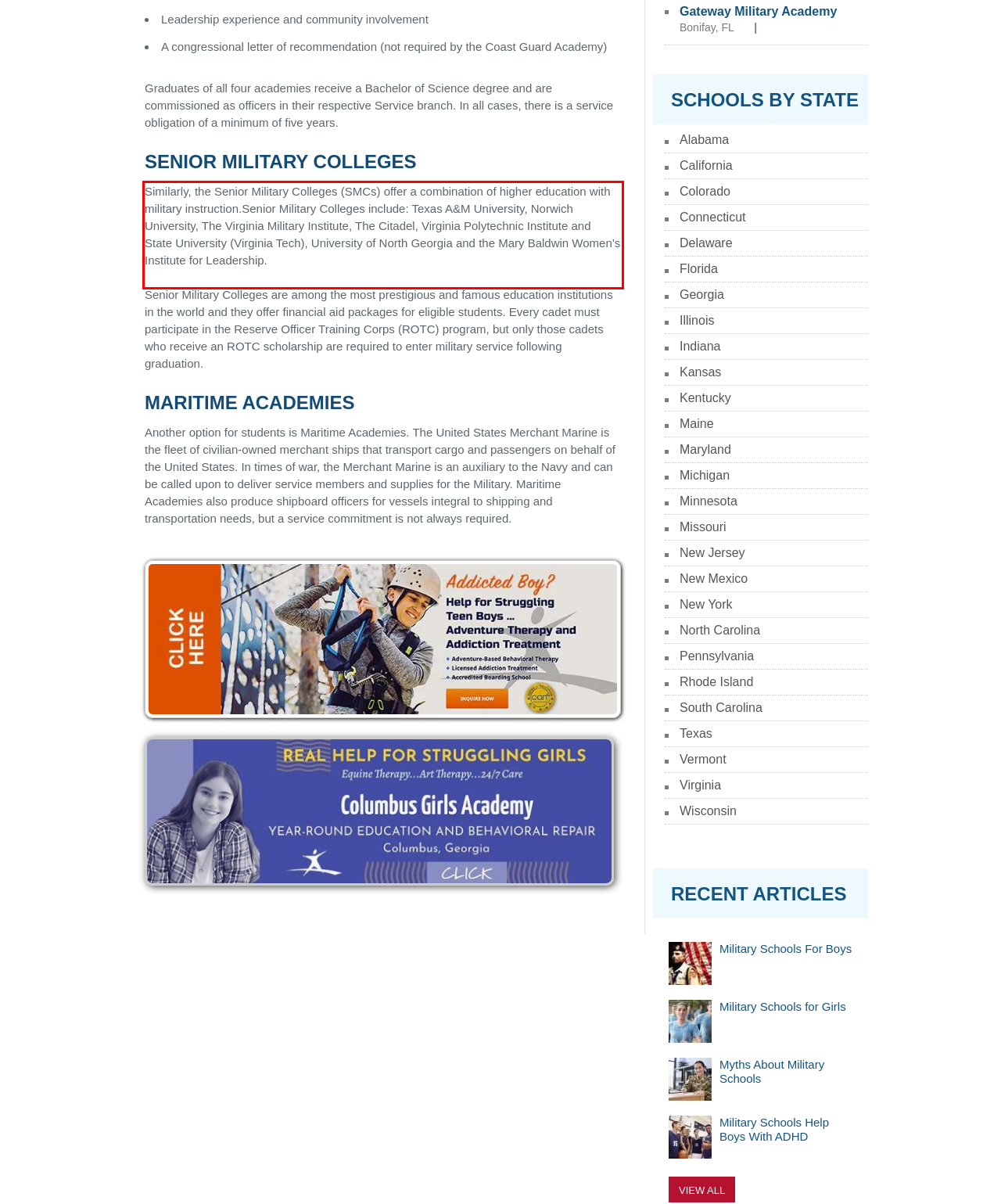Please perform OCR on the UI element surrounded by the red bounding box in the given webpage screenshot and extract its text content.

Similarly, the Senior Military Colleges (SMCs) offer a combination of higher education with military instruction.Senior Military Colleges include: Texas A&M University, Norwich University, The Virginia Military Institute, The Citadel, Virginia Polytechnic Institute and State University (Virginia Tech), University of North Georgia and the Mary Baldwin Women’s Institute for Leadership.